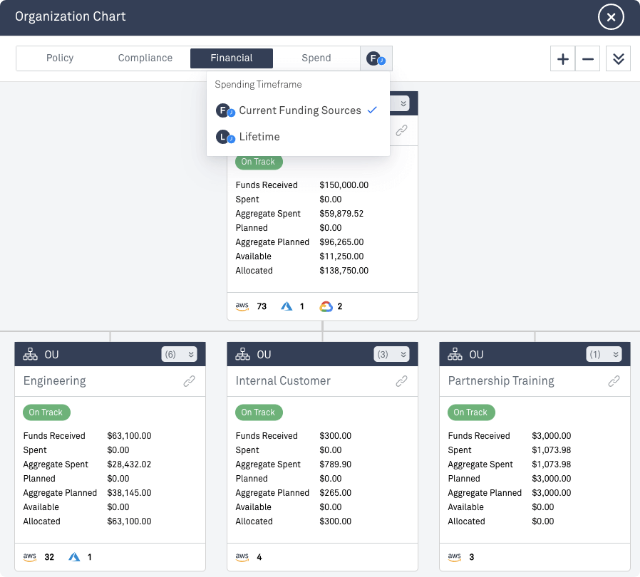What is the status of the Engineering unit's financial performance?
Examine the image and provide an in-depth answer to the question.

The status of the Engineering unit's financial performance is 'On Track' as indicated by the clear label, emphasizing the effective tracking of financial performance within the organization.